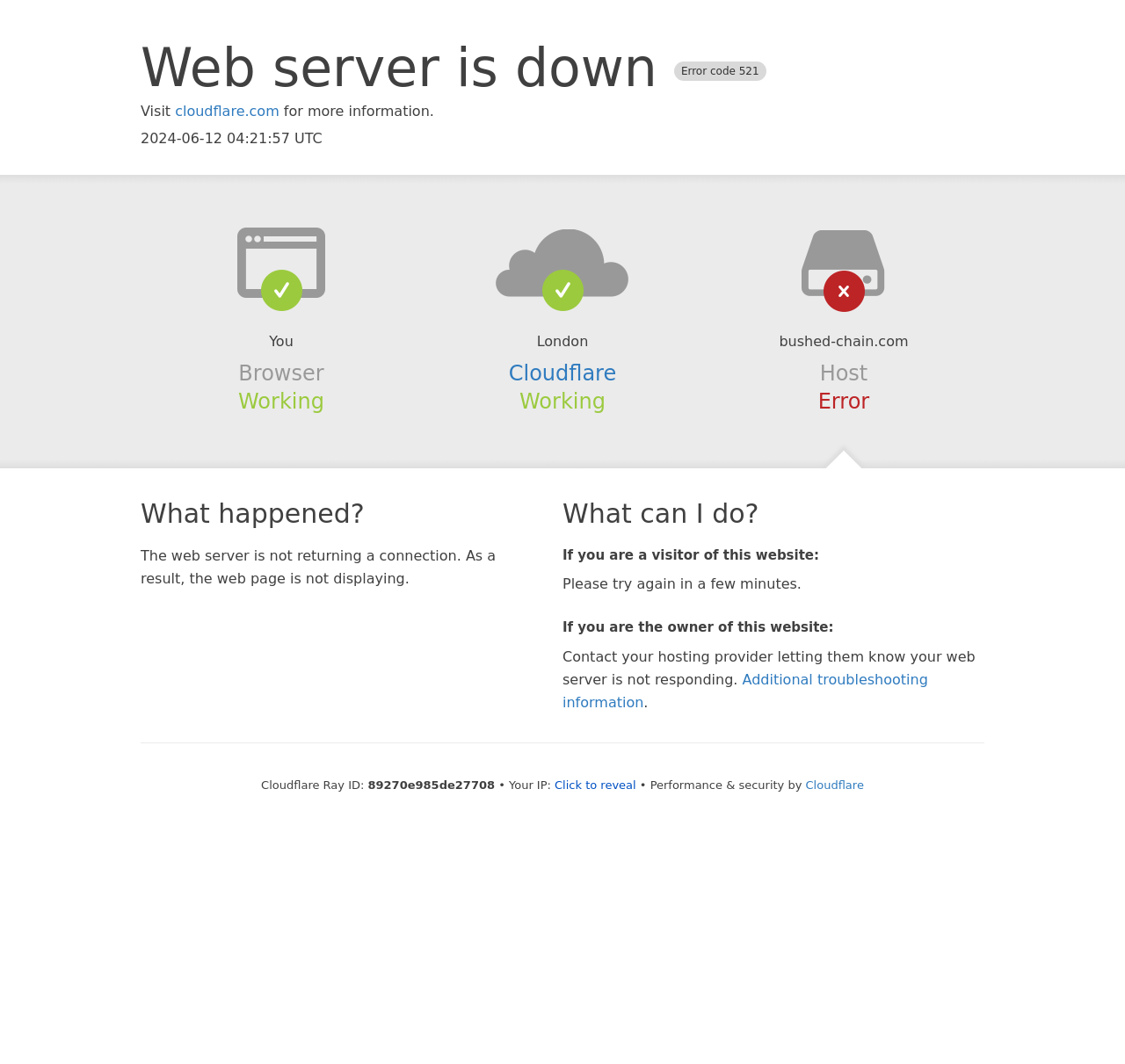What is the name of the company providing performance and security?
Provide a detailed answer to the question, using the image to inform your response.

The company providing performance and security is mentioned at the bottom of the webpage as 'Performance & security by Cloudflare'.